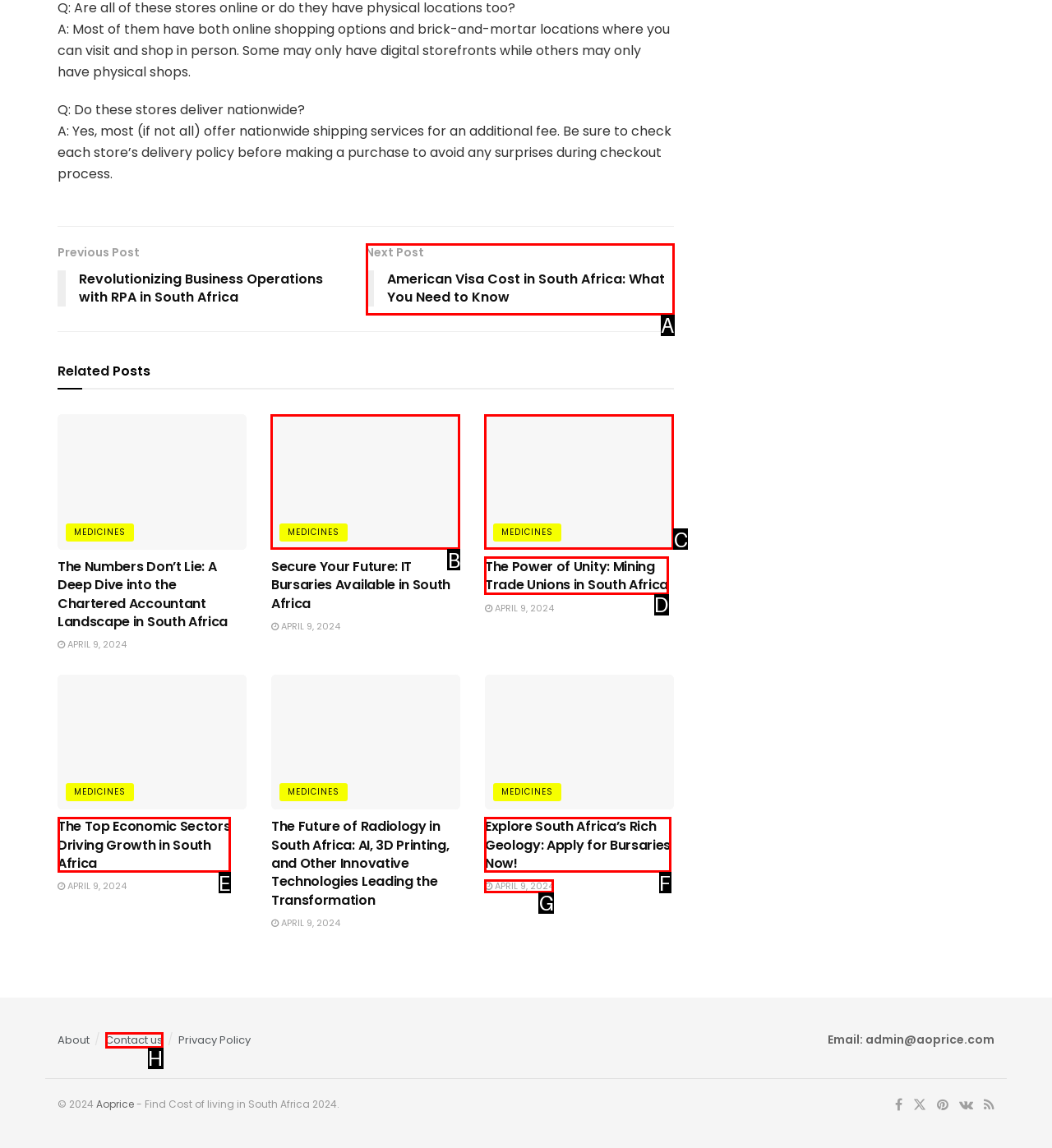Identify the matching UI element based on the description: April 9, 2024
Reply with the letter from the available choices.

G